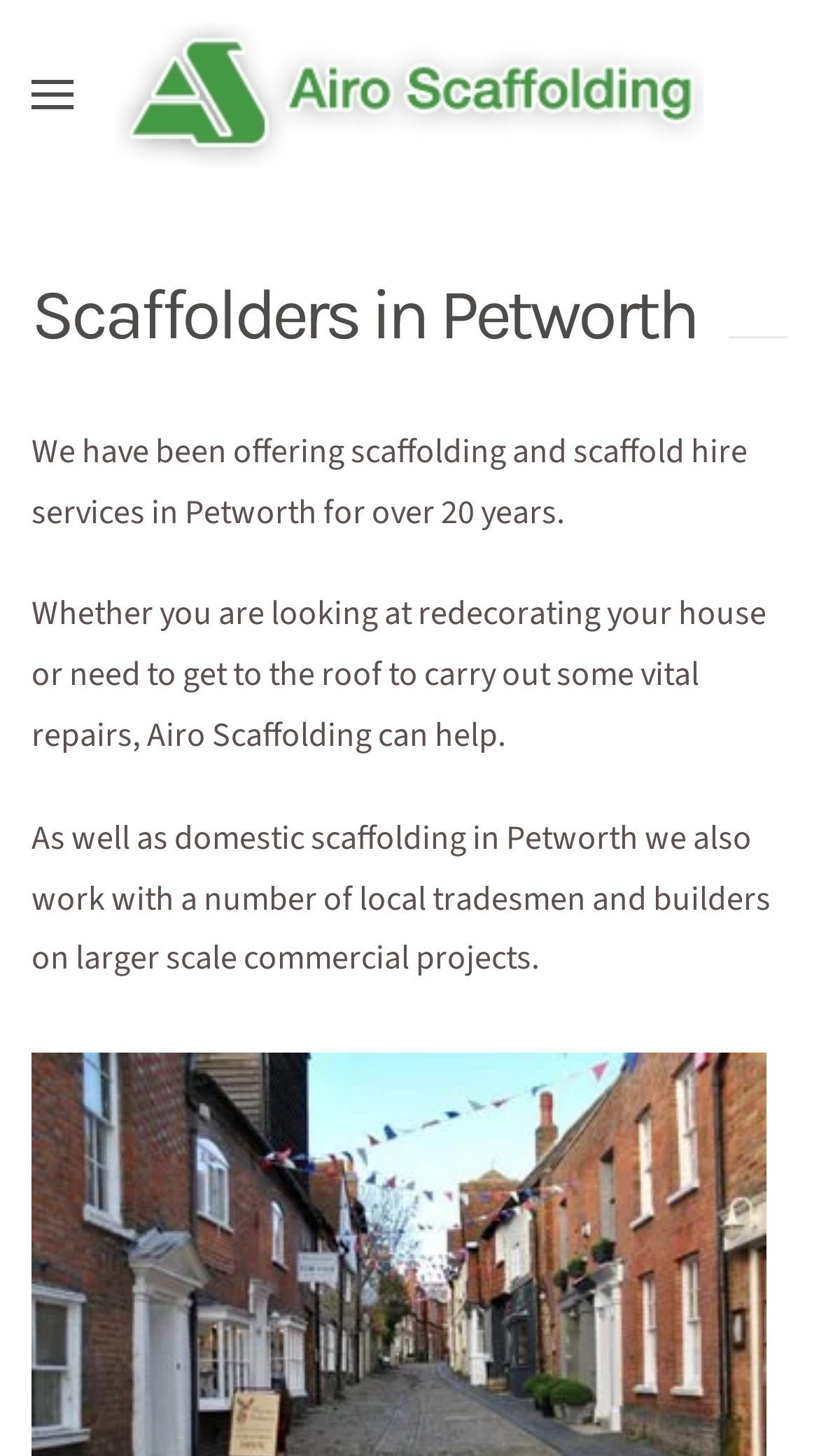Explain the features and main sections of the webpage comprehensively.

The webpage is about Airo Scaffolding, a company that provides scaffolding services in Petworth. At the top left corner, there is a button to open the menu, accompanied by a small image. Next to it, on the top right corner, is a link to go back to the home page. 

Below the menu button, there is a heading that reads "Scaffolders in Petworth". Underneath the heading, there are three paragraphs of text. The first paragraph explains that the company has been offering scaffolding services in Petworth for over 20 years. The second paragraph mentions that the company can help with redecorating houses or carrying out repairs that require roof access. The third paragraph states that the company works with local tradesmen and builders on commercial projects in addition to providing domestic scaffolding services.

On the top of the page, there is also a link to skip to the main content, located above the menu button.